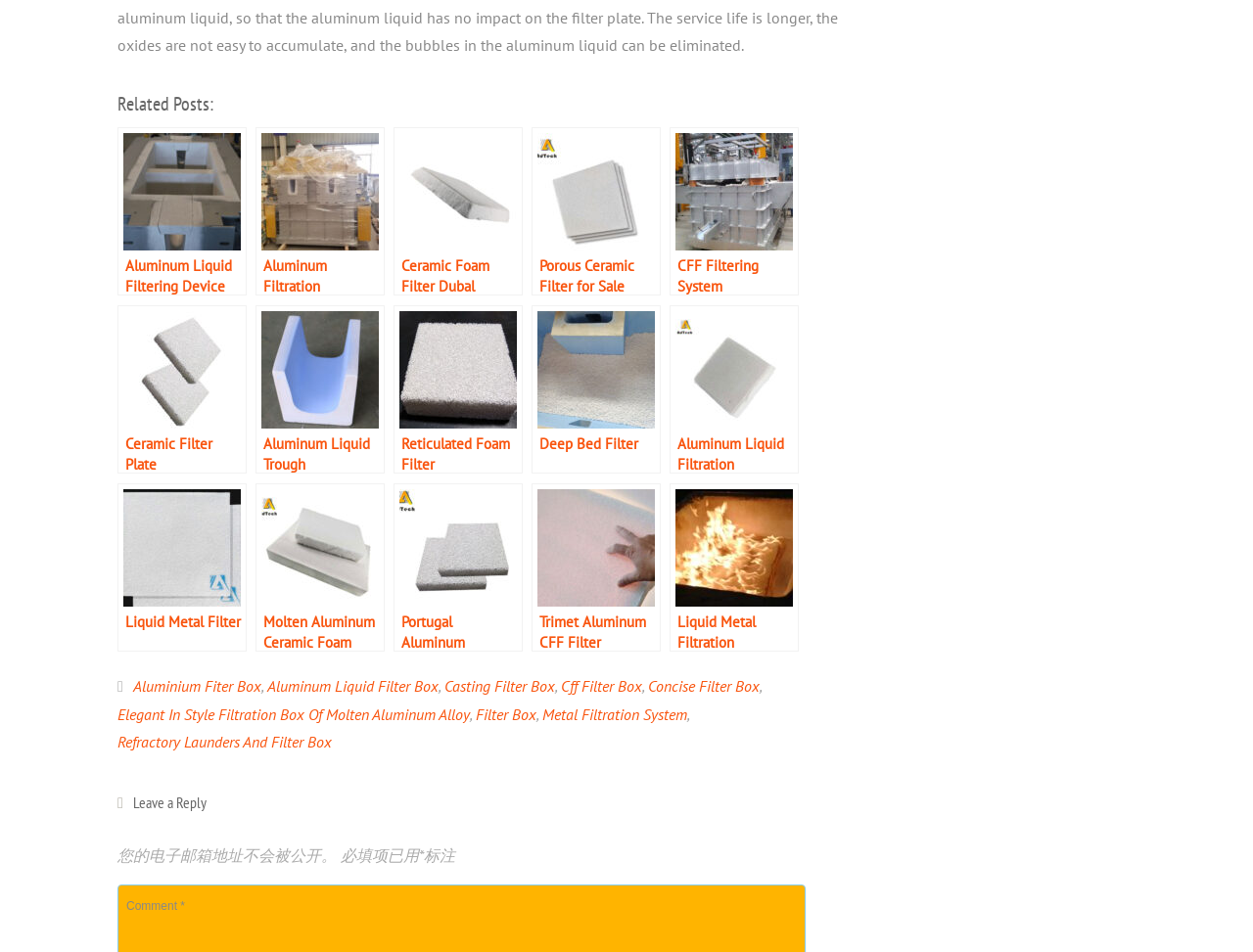Determine the coordinates of the bounding box for the clickable area needed to execute this instruction: "View 'Ceramic Foam Filter Dubal'".

[0.715, 0.16, 0.818, 0.337]